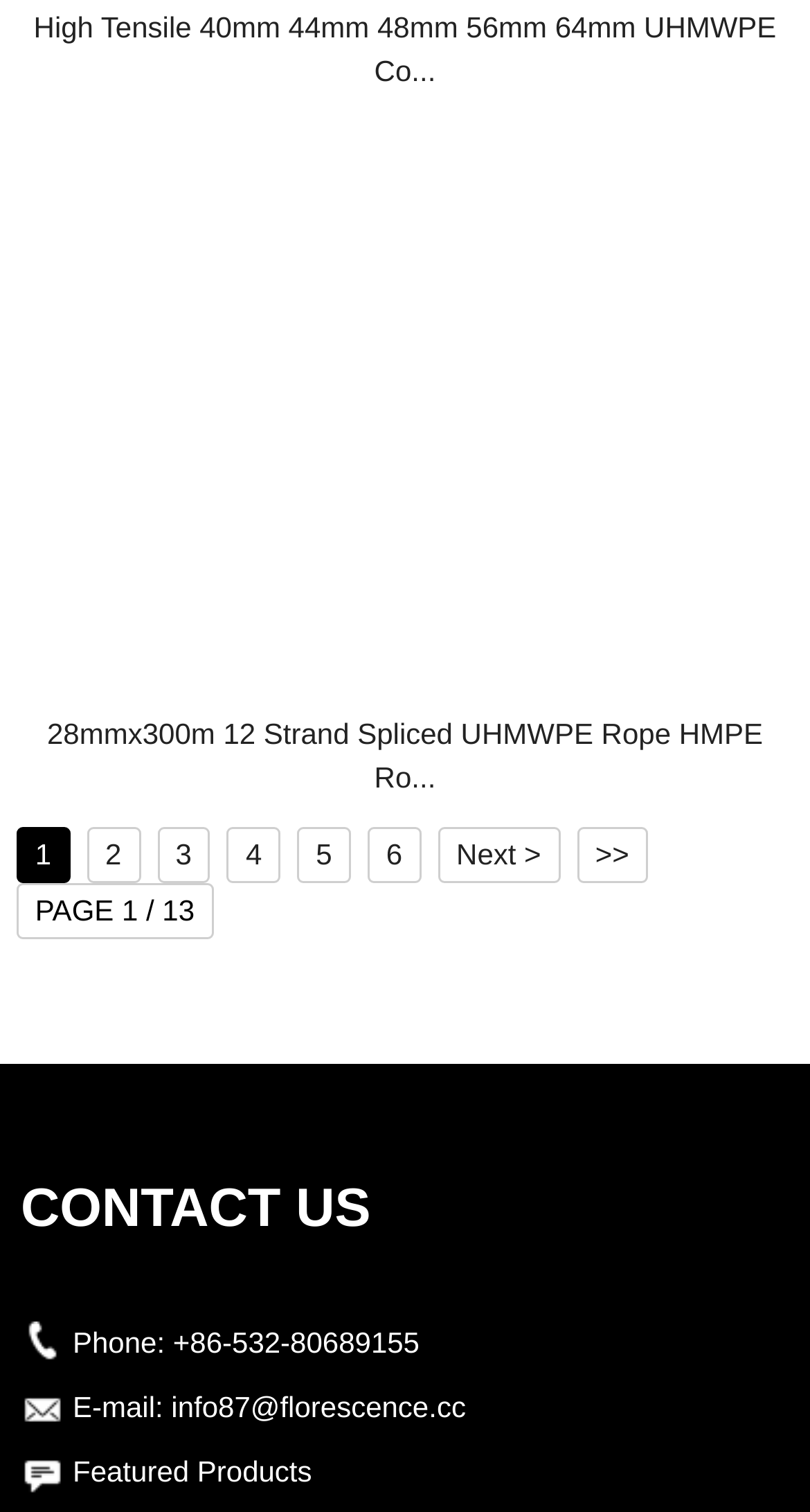Kindly determine the bounding box coordinates of the area that needs to be clicked to fulfill this instruction: "Go to page 2".

[0.107, 0.546, 0.173, 0.583]